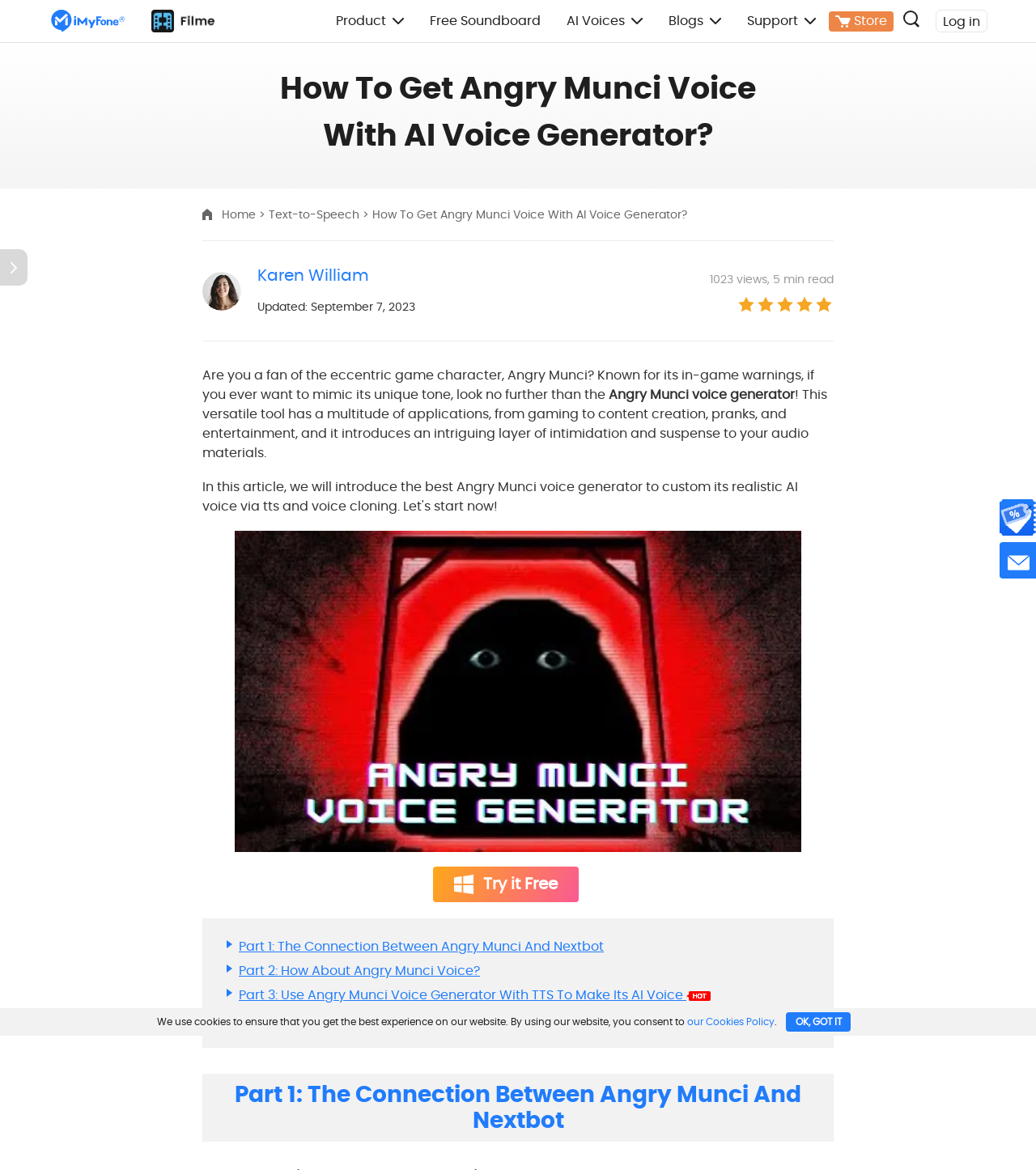What is the purpose of the Angry Munci voice generator?
Based on the image, answer the question with as much detail as possible.

Based on the webpage content, the Angry Munci voice generator is a tool that can be used to create a scary Angry Munci voice for pranks, entertainment, or dubbing in social videos. This suggests that the primary purpose of the voice generator is to create a unique and intimidating tone for various applications.